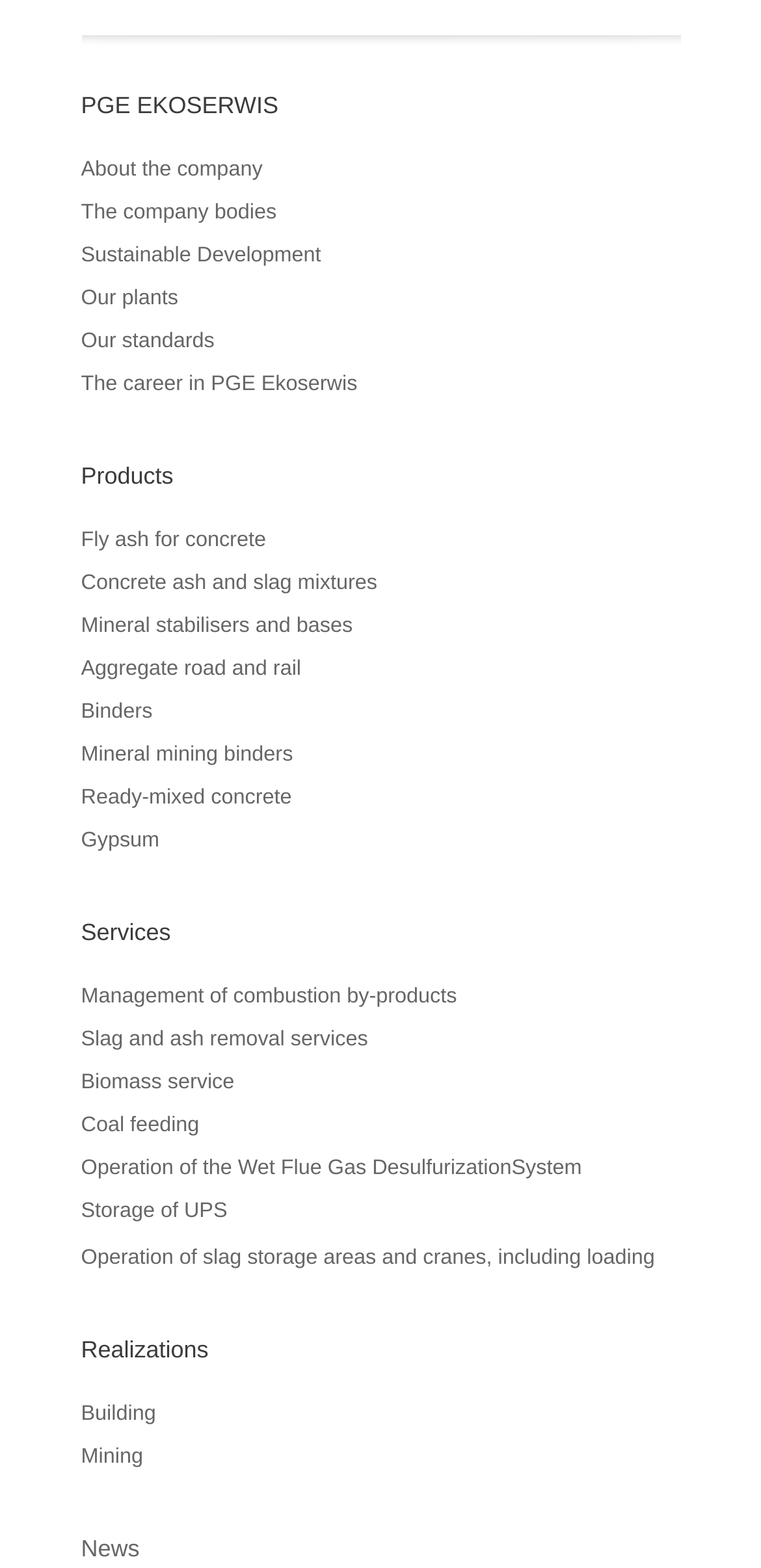How many links are there under 'Realizations'?
Look at the image and respond with a single word or a short phrase.

3